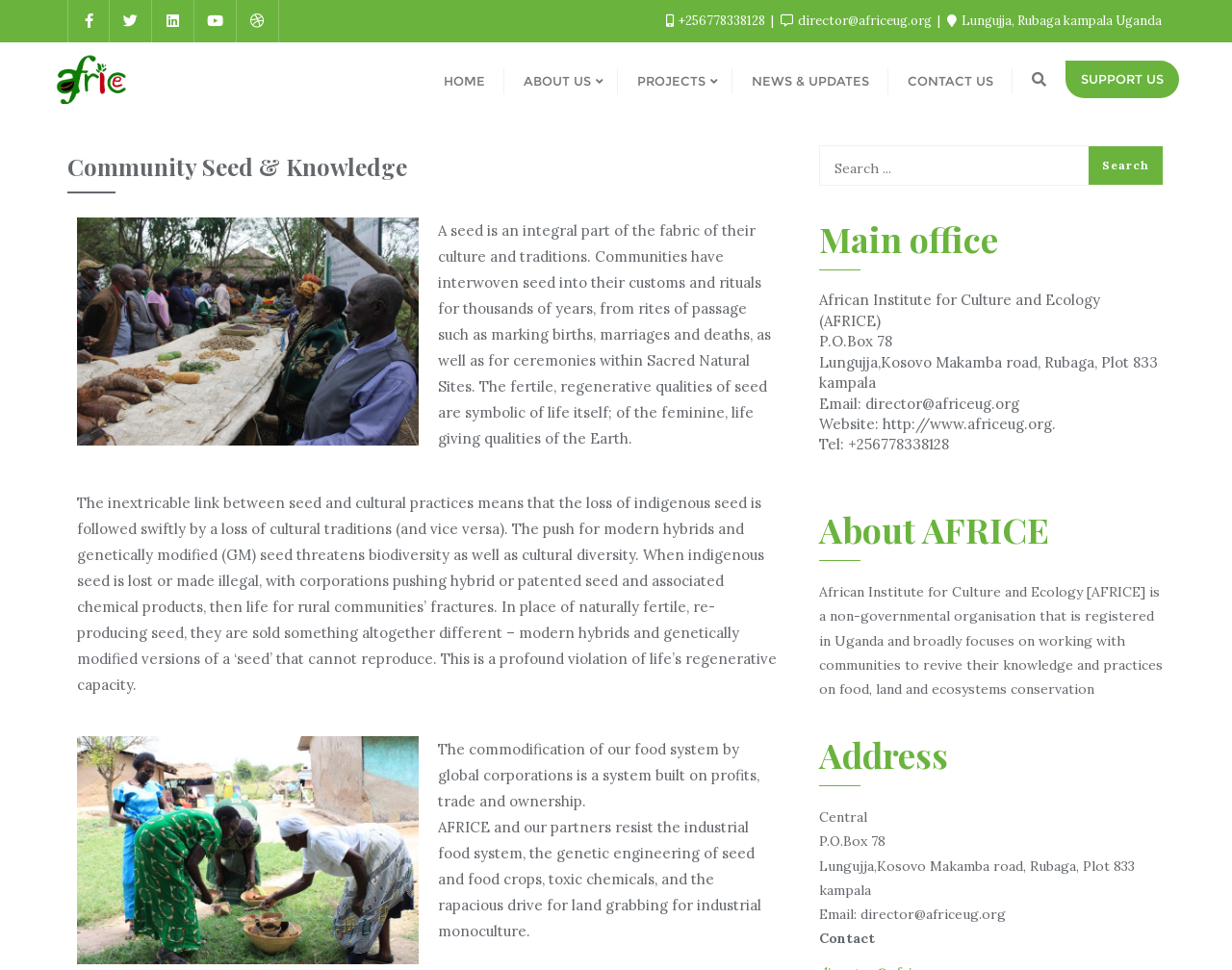What is the focus of the organization?
Please use the image to deliver a detailed and complete answer.

I inferred the focus of the organization by reading the text on the webpage, which mentions 'Community Seed & Knowledge' and 'African Institute for Culture and Ecology', suggesting that the organization is focused on culture and ecology.